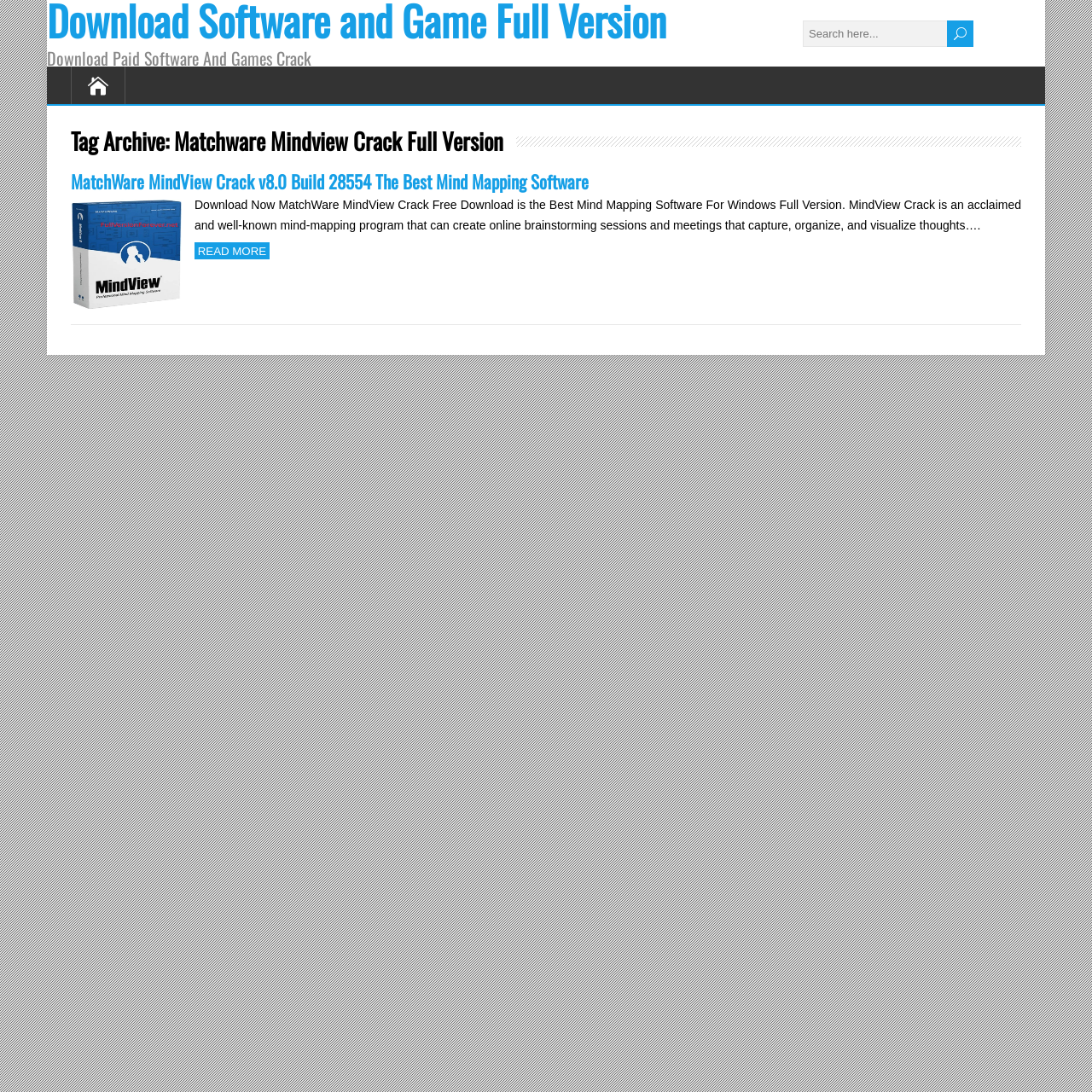What is the purpose of this website?
Provide a one-word or short-phrase answer based on the image.

Download software